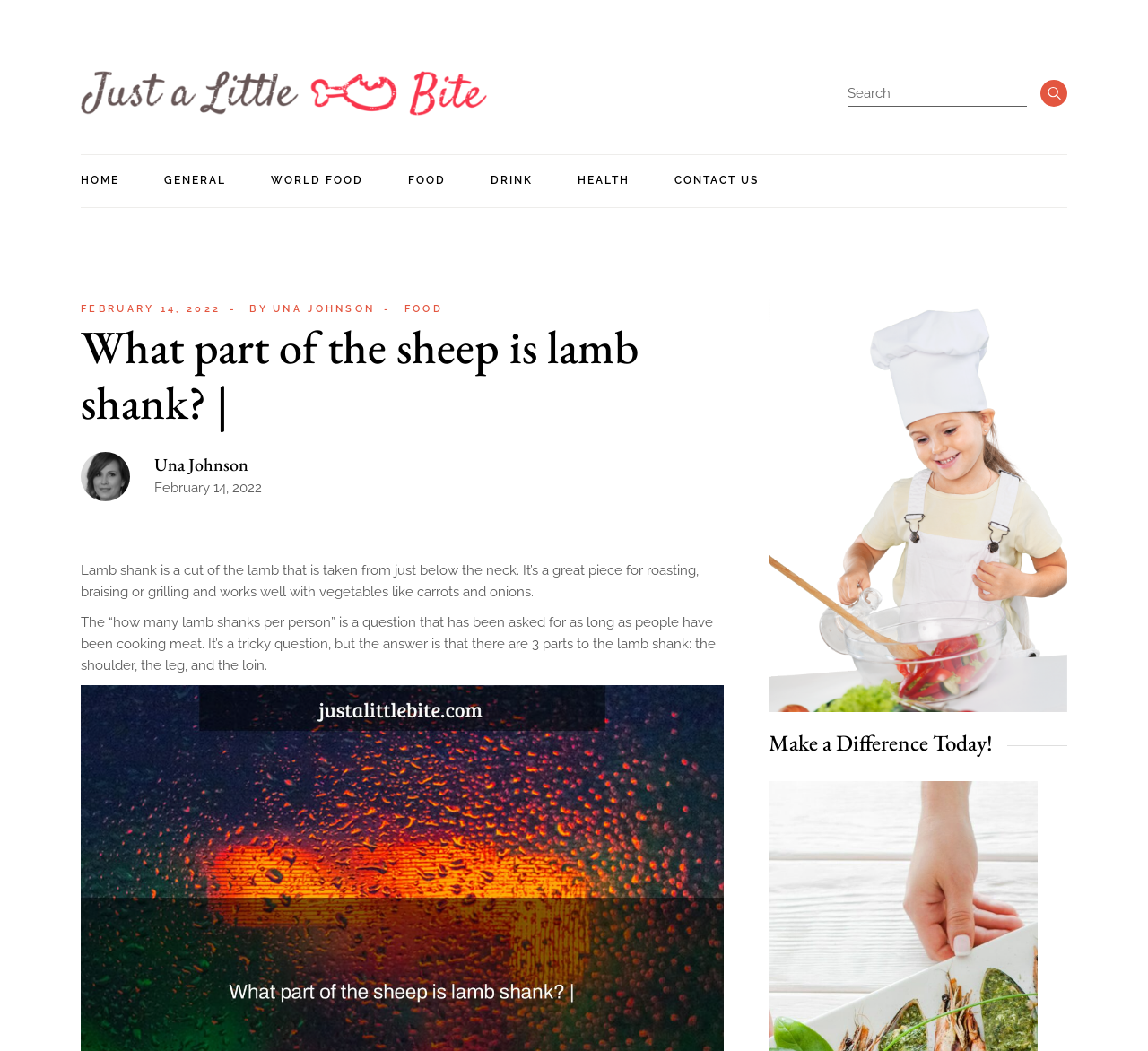Locate the bounding box coordinates of the area to click to fulfill this instruction: "Search for something". The bounding box should be presented as four float numbers between 0 and 1, in the order [left, top, right, bottom].

None